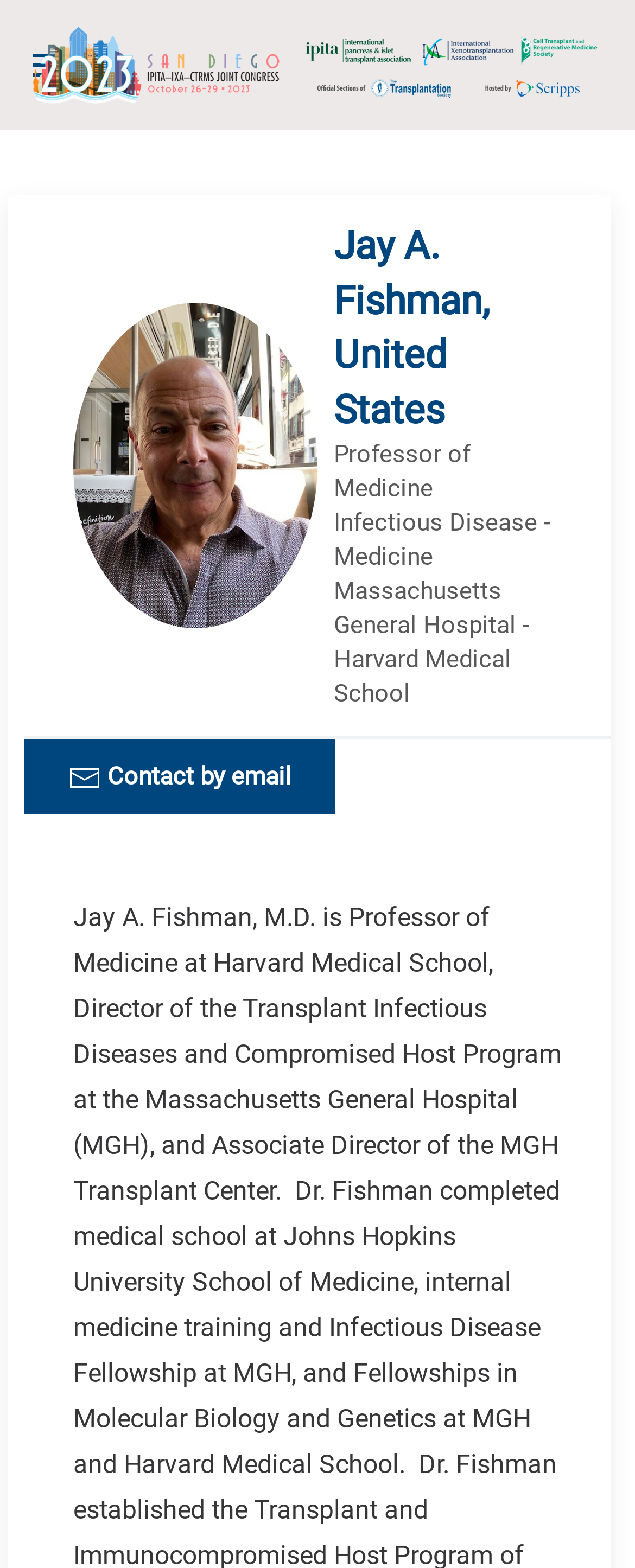Who is the speaker?
Answer the question with as much detail as possible.

Based on the webpage, I found a heading element with the text 'Jay A. Fishman, United States', which suggests that Jay A. Fishman is the speaker or presenter.